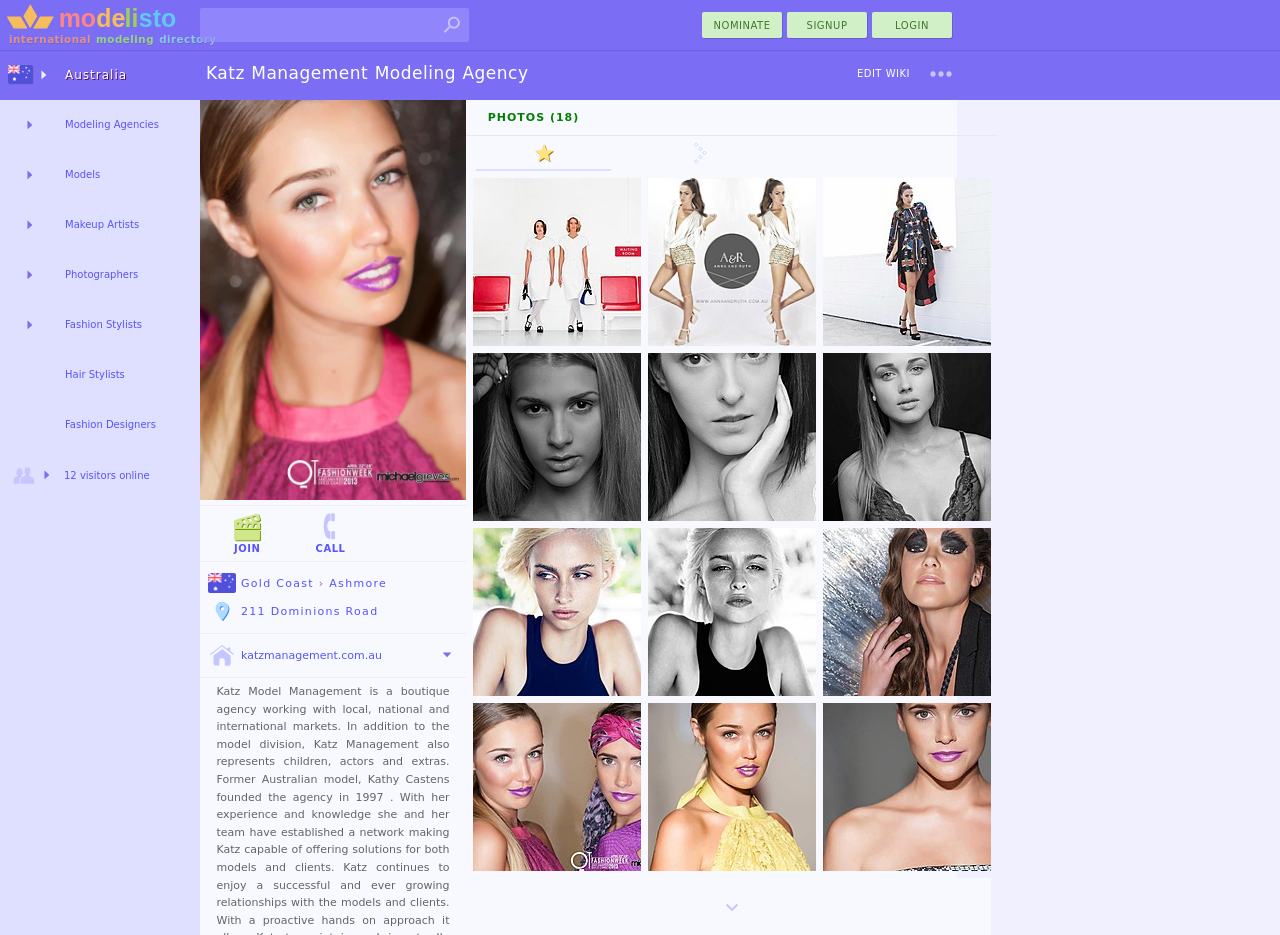Provide a single word or phrase to answer the given question: 
What can you do on the webpage?

Join or Nominate